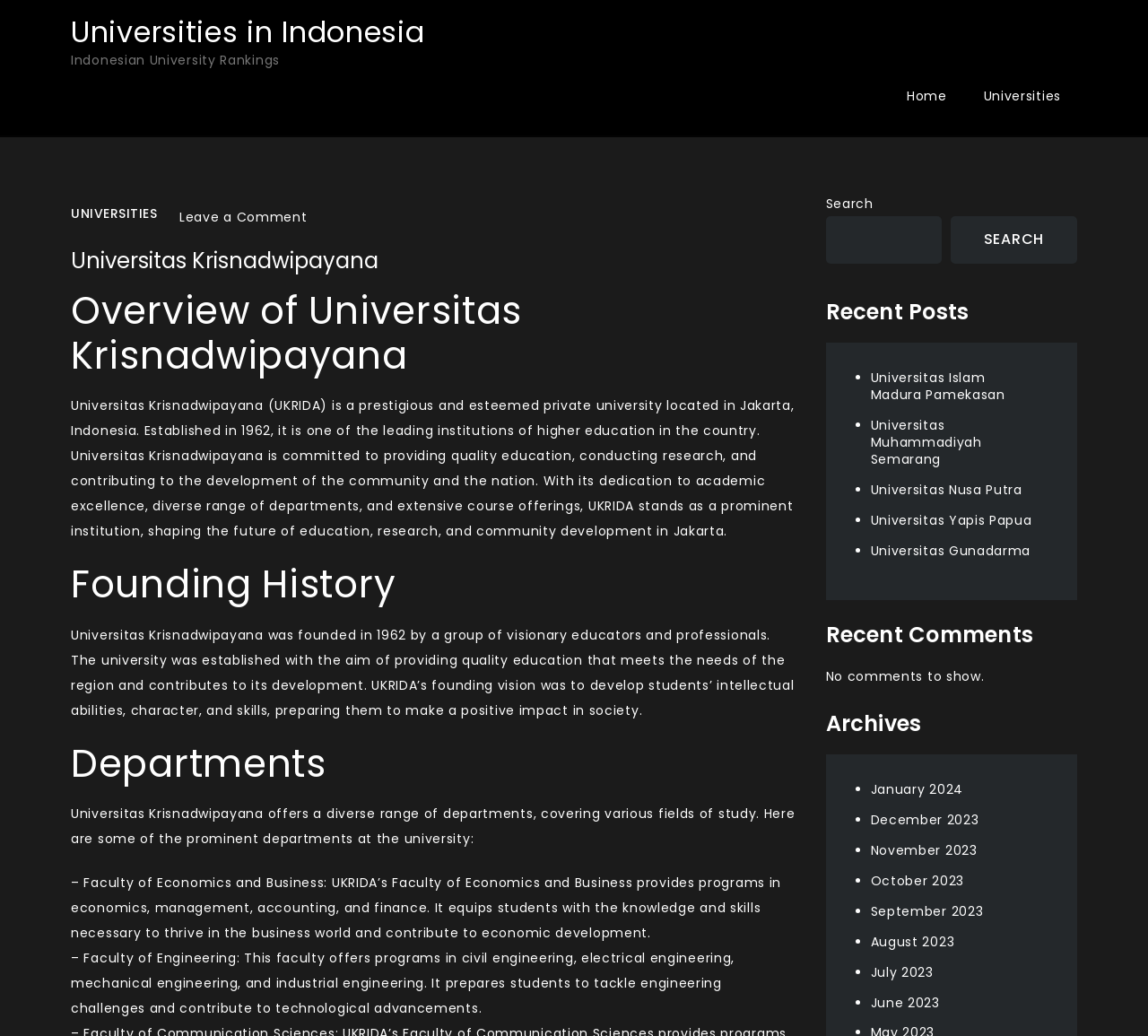Calculate the bounding box coordinates of the UI element given the description: "Universities".

[0.843, 0.067, 0.938, 0.117]